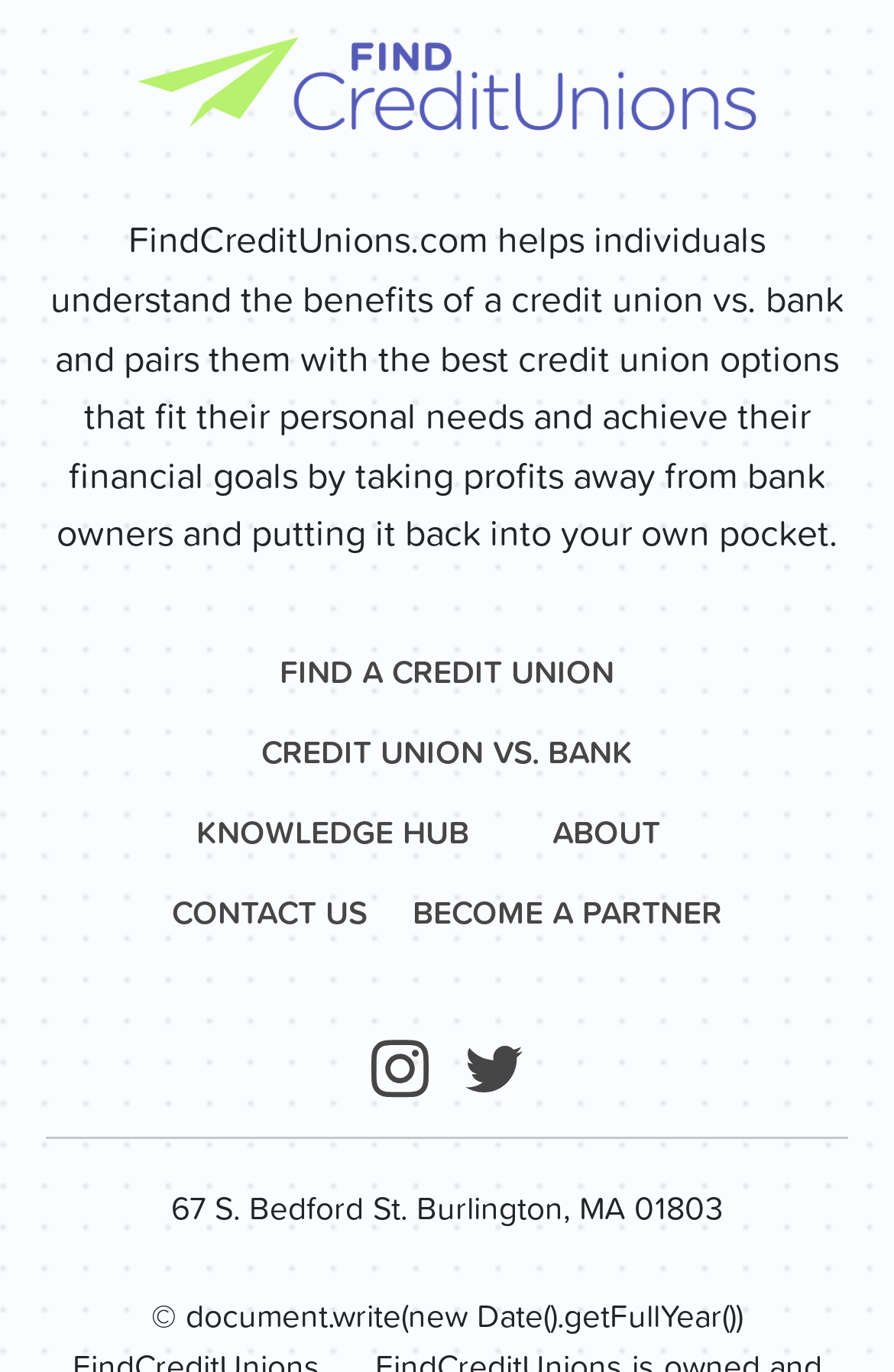Determine the bounding box coordinates for the clickable element required to fulfill the instruction: "Follow on 'Instagram'". Provide the coordinates as four float numbers between 0 and 1, i.e., [left, top, right, bottom].

[0.415, 0.753, 0.479, 0.795]